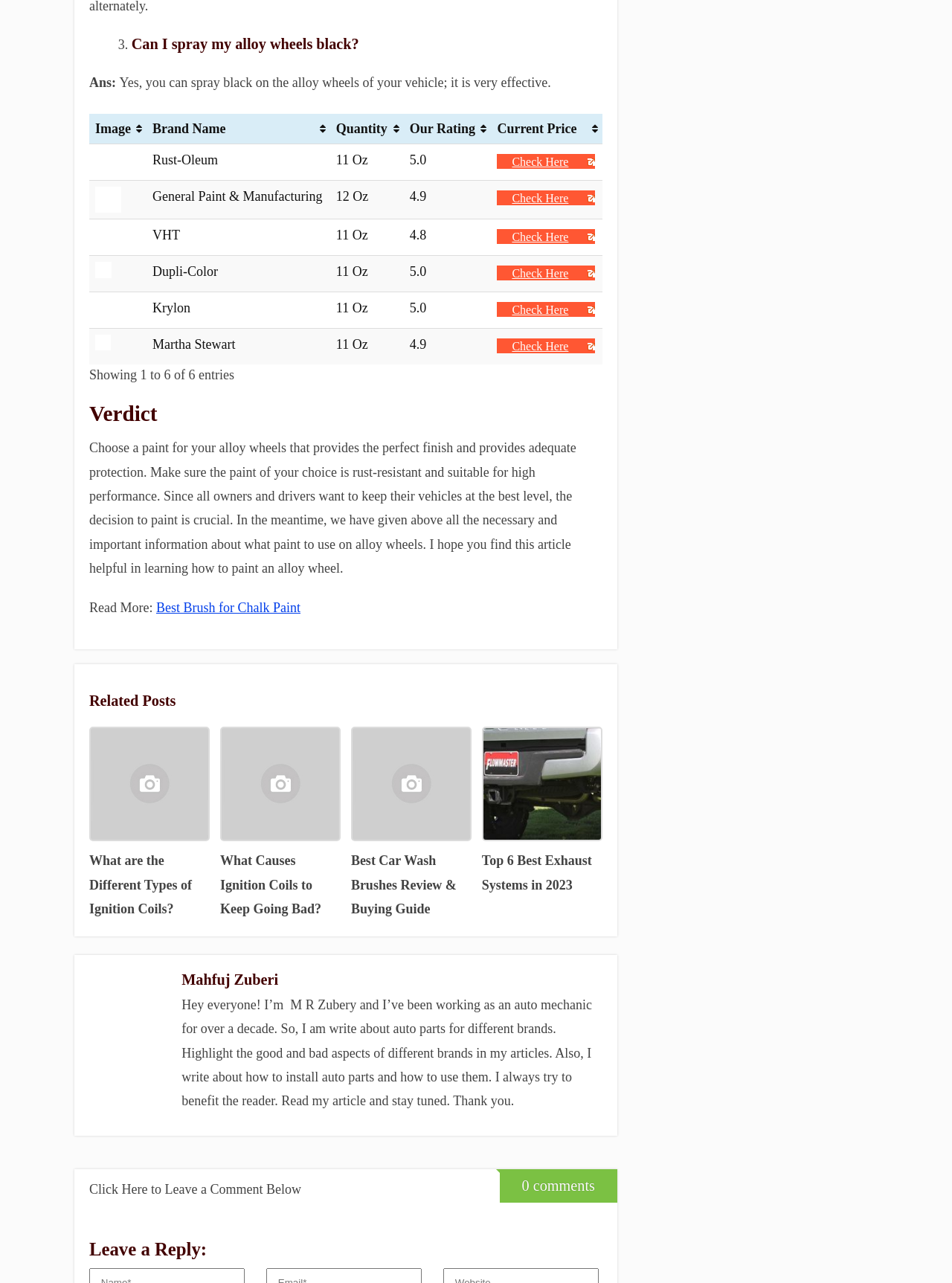Show the bounding box coordinates for the HTML element as described: "Best Brush for Chalk Paint".

[0.164, 0.61, 0.316, 0.621]